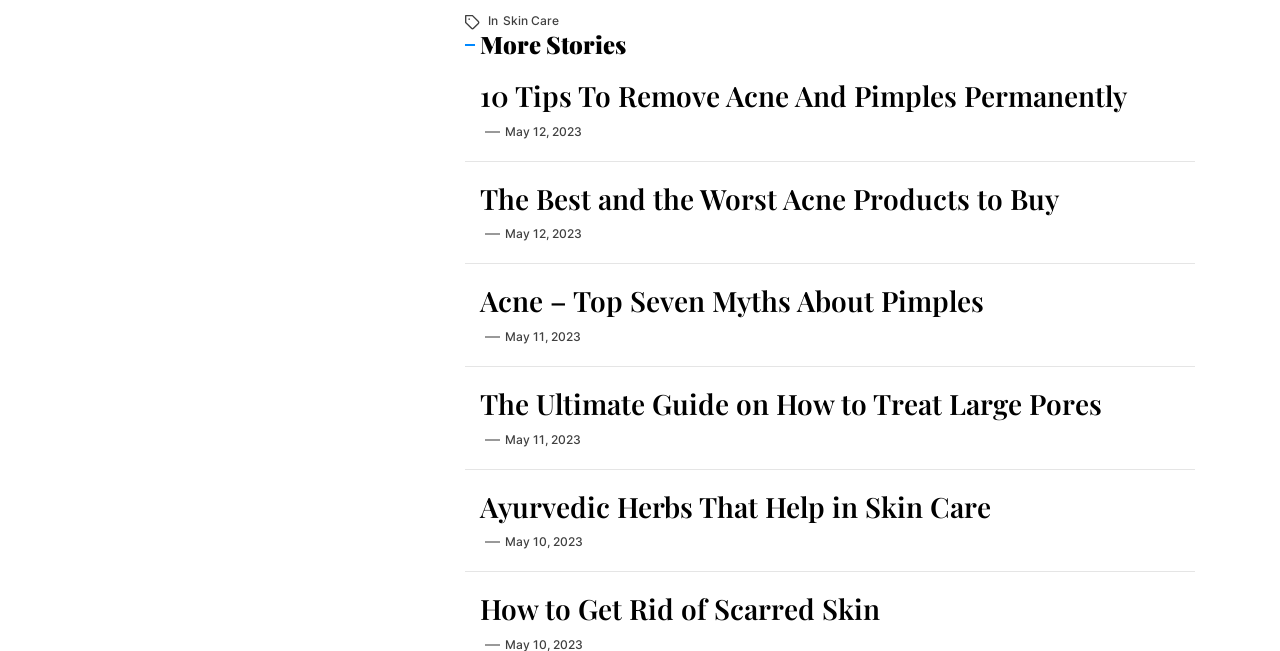Determine the bounding box coordinates for the UI element with the following description: "Skin Care". The coordinates should be four float numbers between 0 and 1, represented as [left, top, right, bottom].

[0.393, 0.021, 0.437, 0.044]